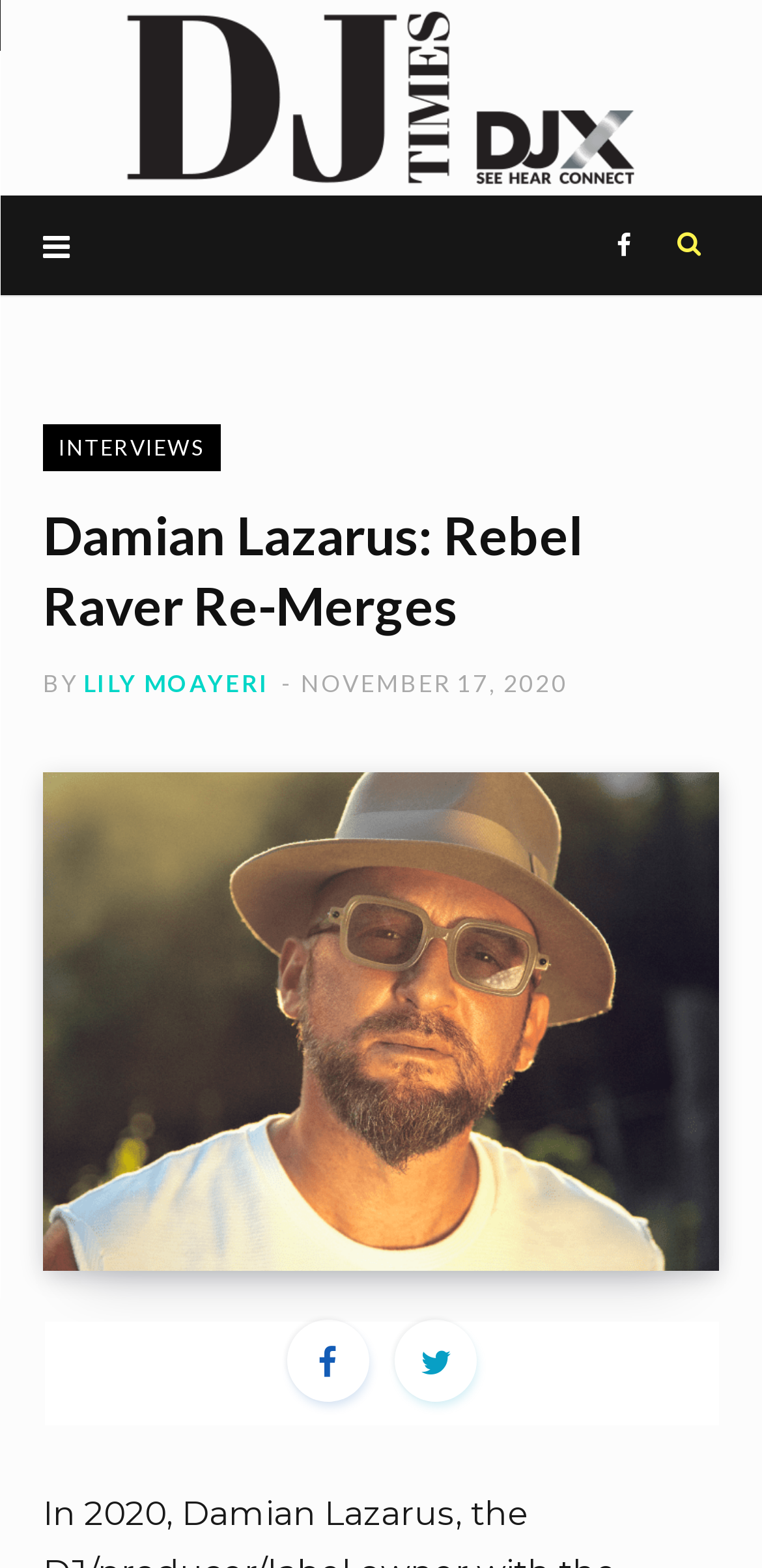What is the author of the article?
Can you provide a detailed and comprehensive answer to the question?

The author of the article can be found in the text 'BY LILY MOAYERI' which is located below the heading of the article.